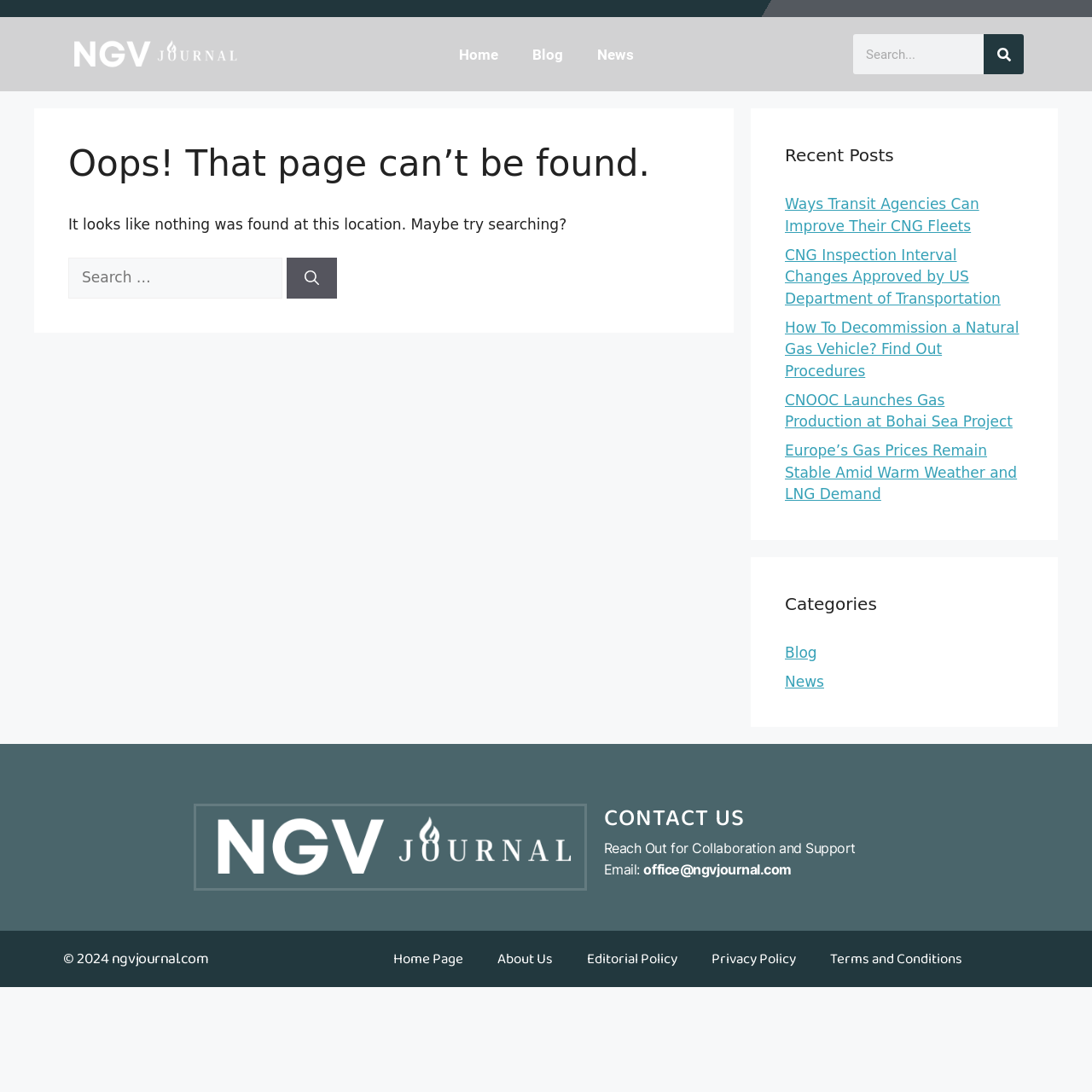Determine the bounding box coordinates for the area you should click to complete the following instruction: "Go to the Home page".

[0.404, 0.032, 0.471, 0.068]